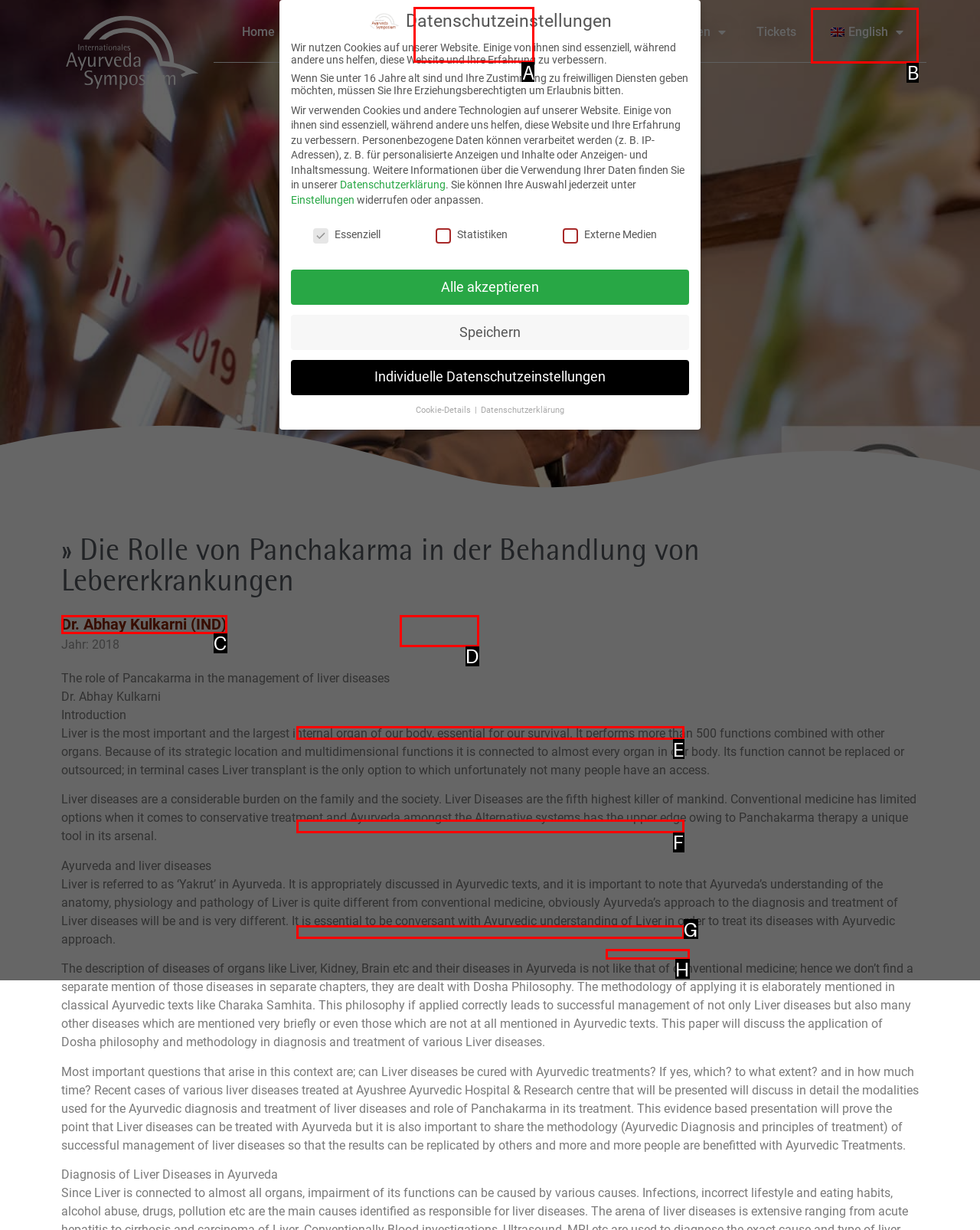Determine which UI element I need to click to achieve the following task: View Haynes Hanson & Clark website Provide your answer as the letter of the selected option.

None